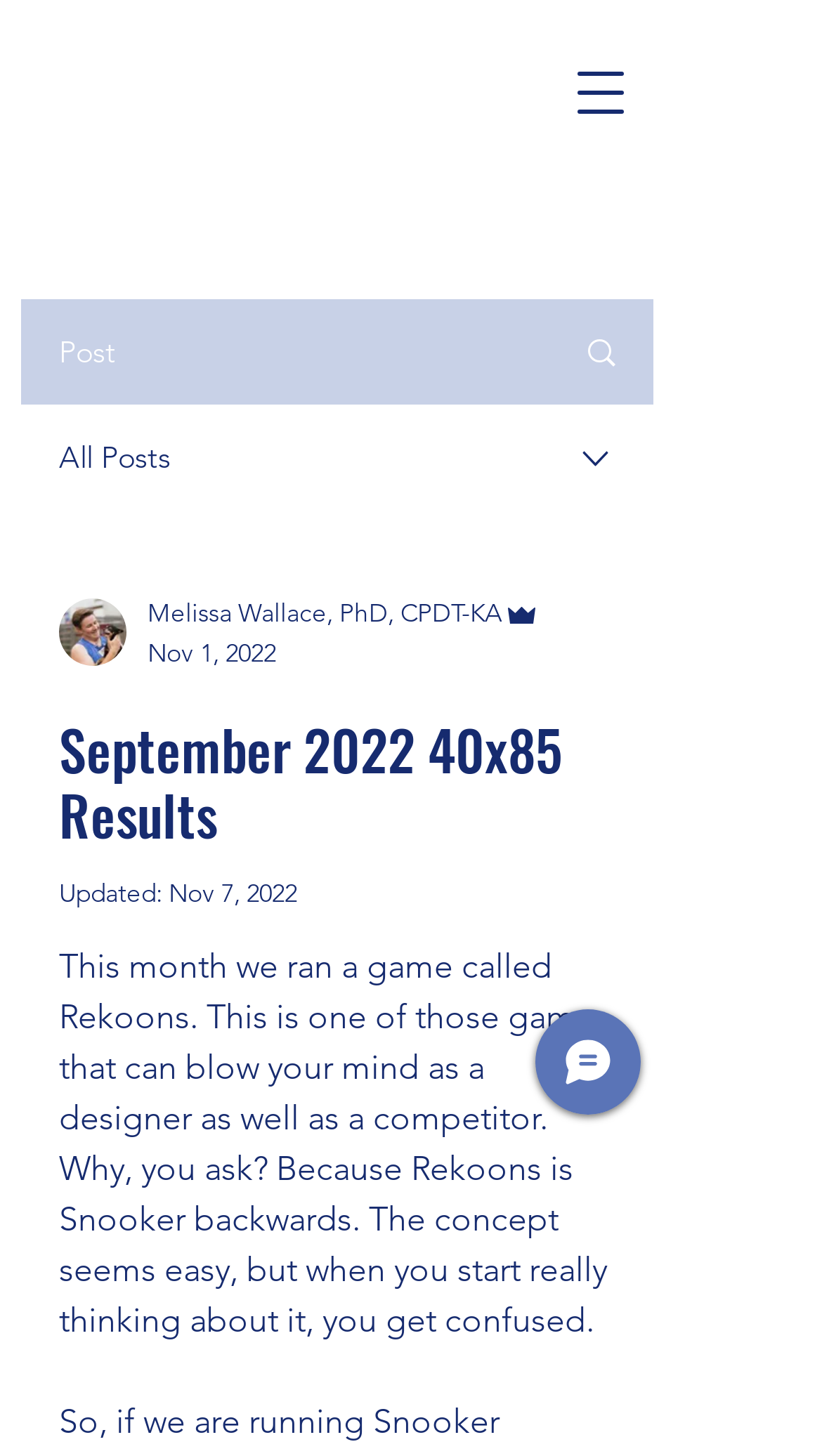What is the name of the game mentioned?
Your answer should be a single word or phrase derived from the screenshot.

Rekoons